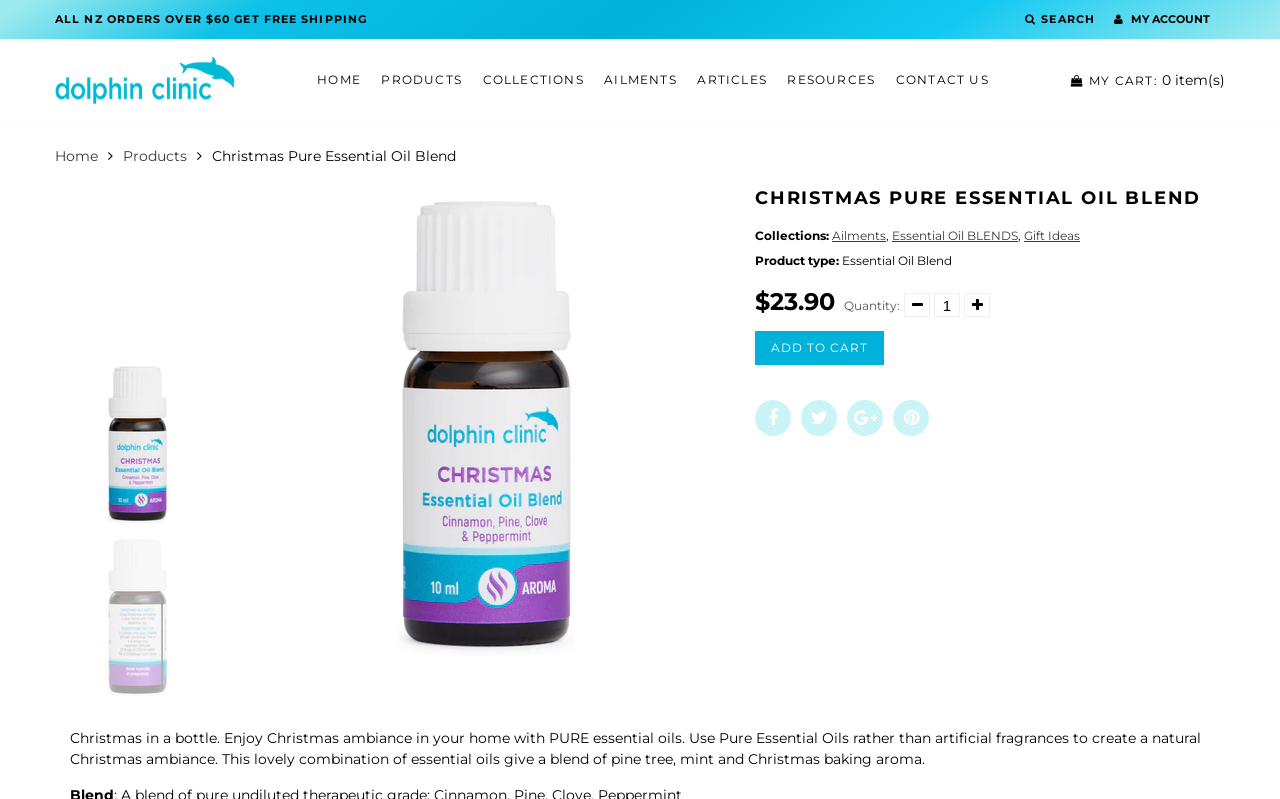What is the name of the product?
Examine the image and provide an in-depth answer to the question.

I found the product name by looking at the StaticText element with the text 'Christmas Pure Essential Oil Blend' which is located at the top of the page, and also by examining the image elements with the same text, indicating that it is the main product being displayed.